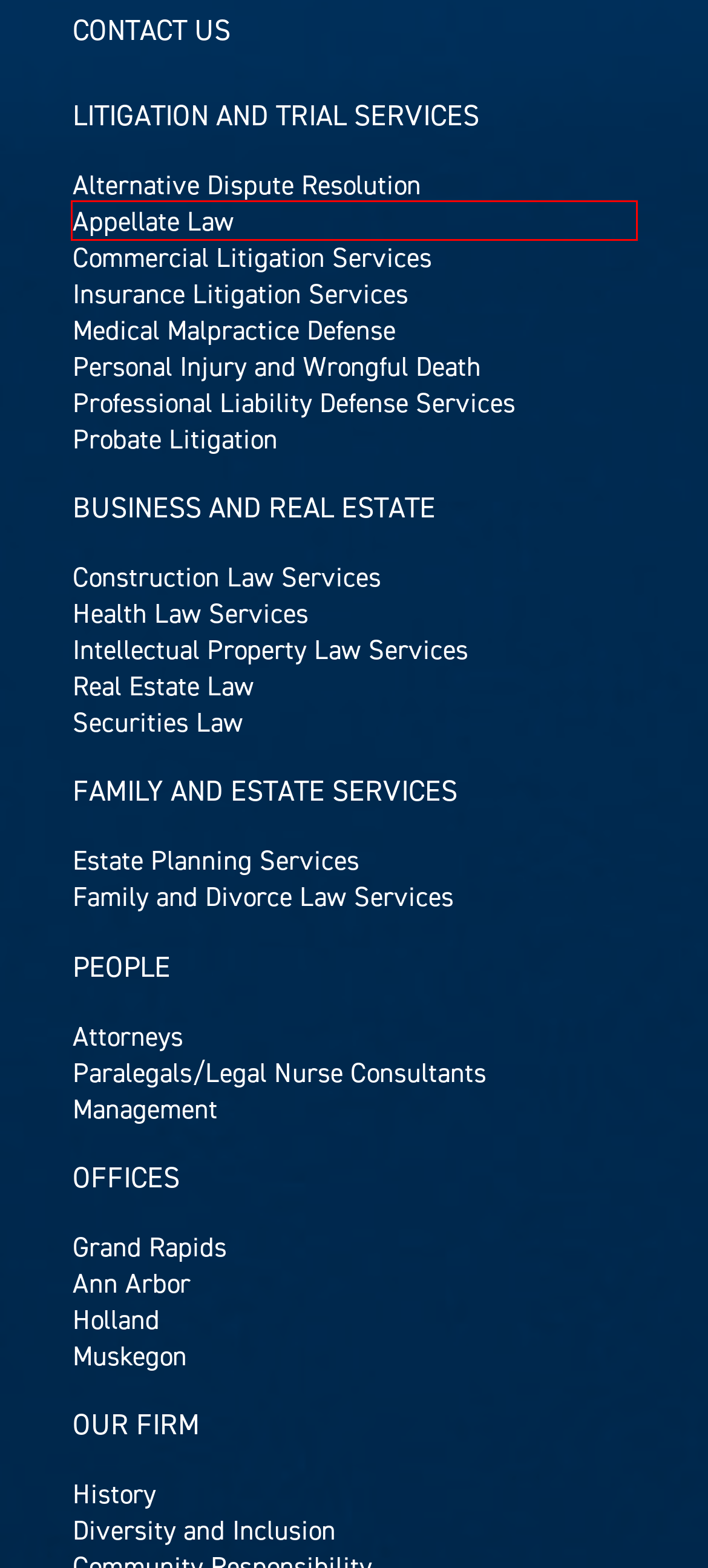You have a screenshot showing a webpage with a red bounding box around a UI element. Choose the webpage description that best matches the new page after clicking the highlighted element. Here are the options:
A. People - Smith Haughey Rice & Roegge
B. Muskegon - Smith Haughey Rice & Roegge
C. Appellate Law - Smith Haughey Rice & Roegge
D. Commercial Litigation Services & Lawyers for Michigan Businesses
E. Probate Litigation - Smith Haughey Rice & Roegge
F. Construction Law - Smith Haughey Rice & Roegge
G. Holland - Smith Haughey Rice & Roegge
H. Business and Real Estate - Smith Haughey Rice & Roegge

C